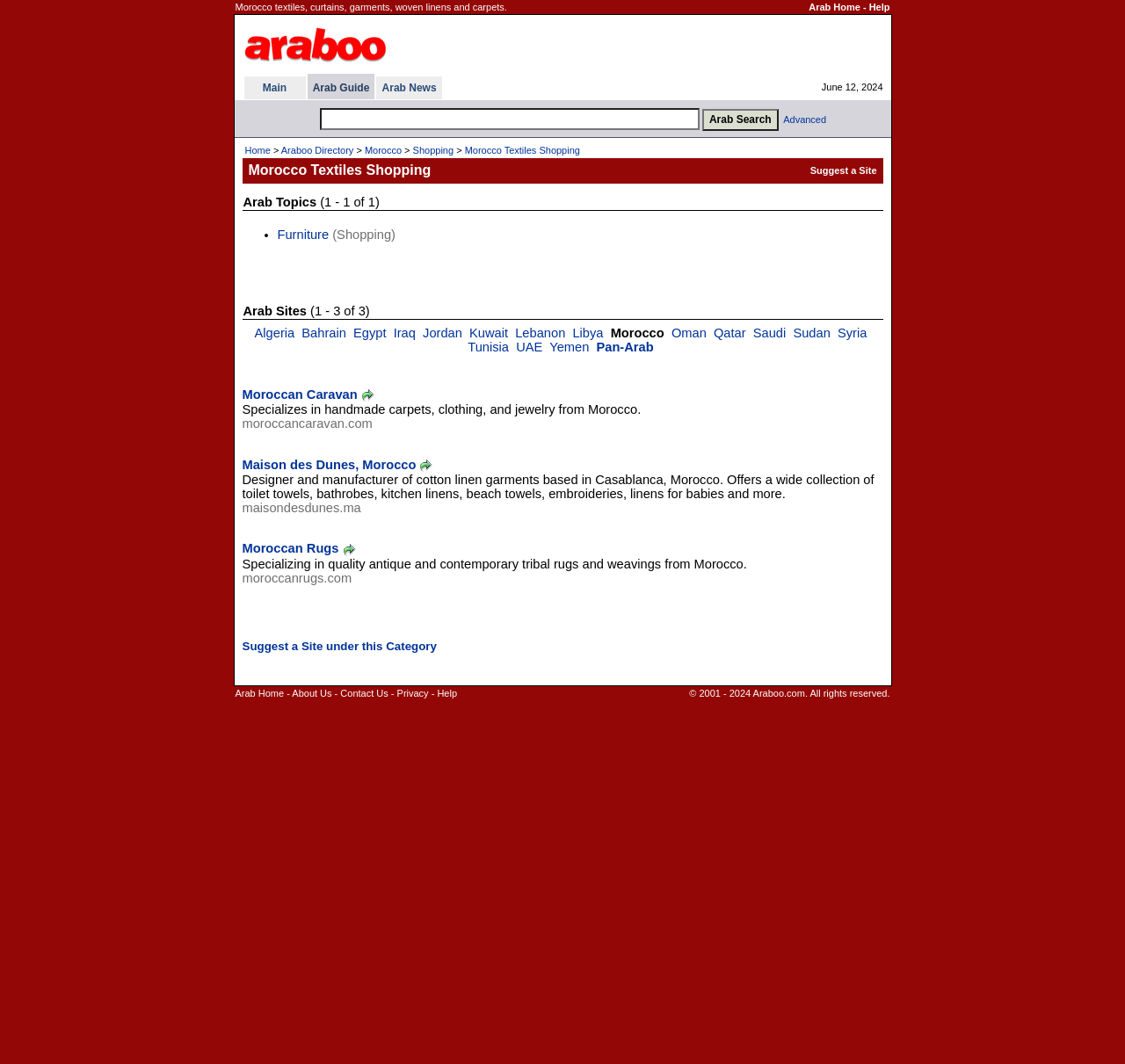Identify the bounding box for the UI element that is described as follows: "Sudan".

[0.705, 0.306, 0.738, 0.32]